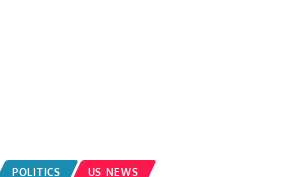Answer the question with a single word or phrase: 
Which party does John Fetterman belong to?

Democratic Party